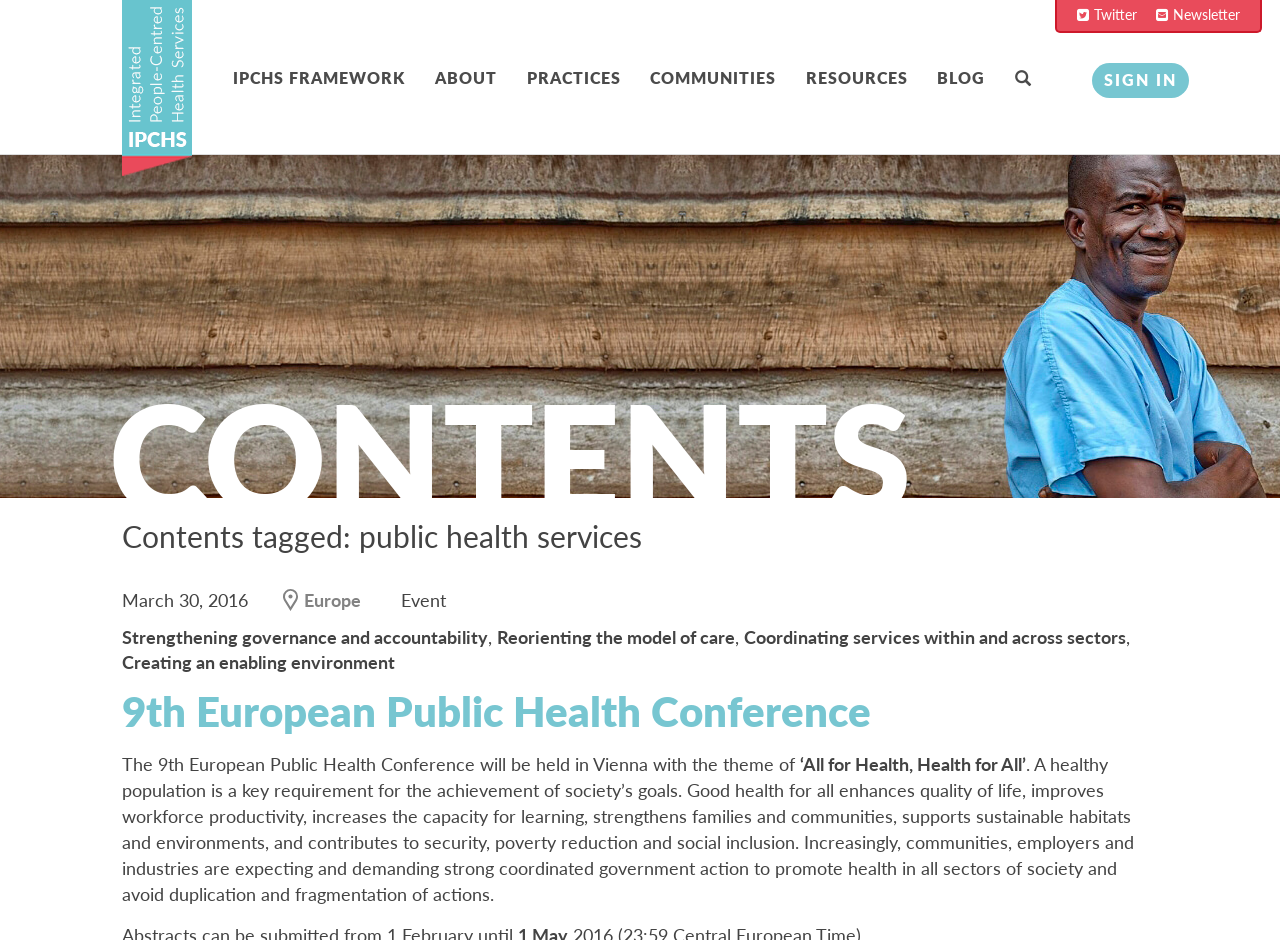Explain in detail what you observe on this webpage.

The webpage is a global platform for learning about integrated people-centred health services, managed by the World Health Organization and the Andalusian School of Public Health. 

At the top right corner, there are two social media links, one for Twitter and one for a newsletter. On the top left, there is a link to the website "integratedcare4people.org". 

Below these links, there is a horizontal tab list with six tabs: "IPCHS FRAMEWORK", "ABOUT", "PRACTICES", "COMMUNITIES", "RESOURCES", and "BLOG", followed by a search button. 

On the right side of the page, there is a "SIGN IN" button. 

The main content of the page is divided into two sections. The first section has a heading "Contents tagged: public health services" and lists several events and topics related to public health services, including "Strengthening governance and accountability", "Reorienting the model of care", and "Coordinating services within and across sectors". 

The second section has a heading "9th European Public Health Conference" and provides information about the conference, including its theme "All for Health, Health for All" and a description of the importance of good health for society.